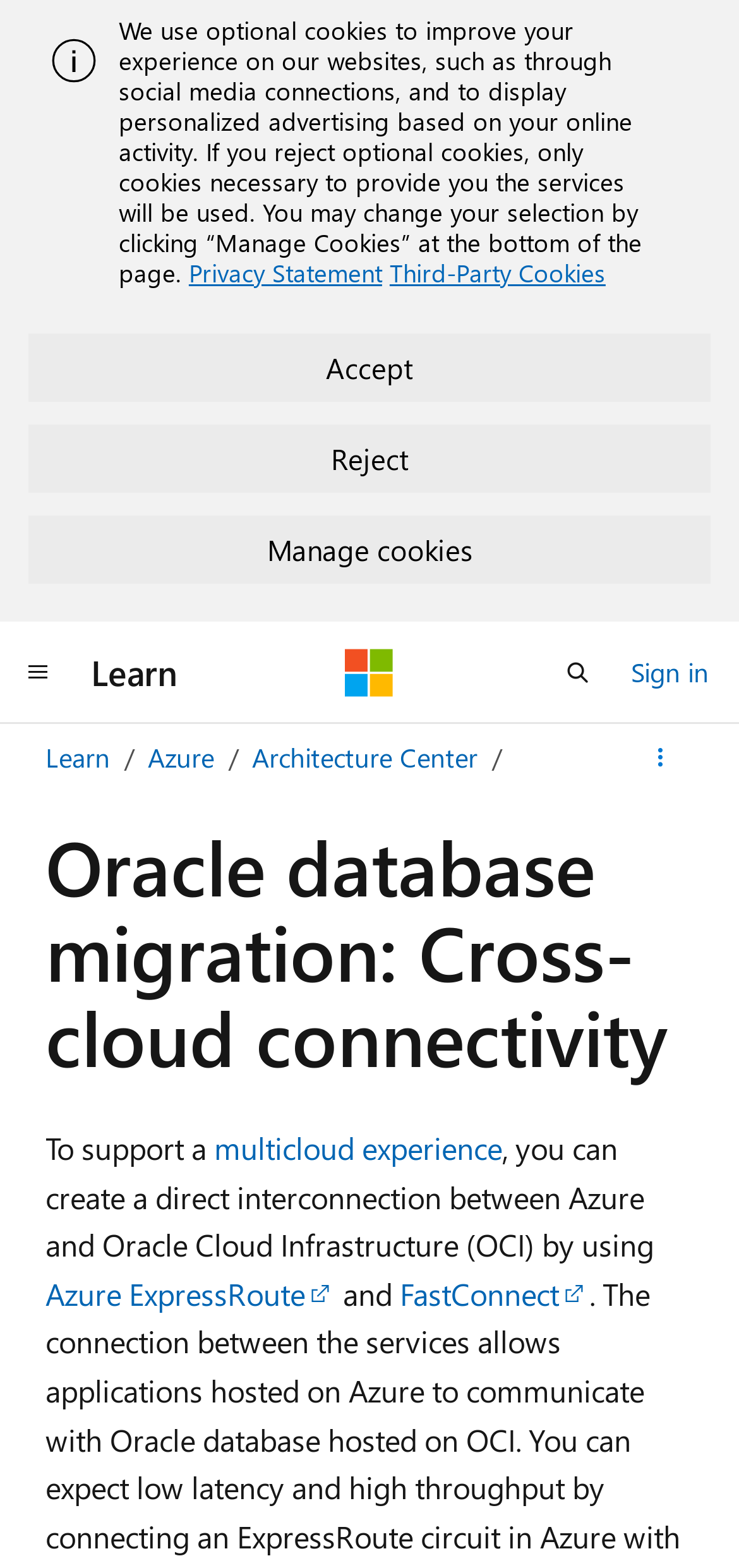Specify the bounding box coordinates of the region I need to click to perform the following instruction: "Read about Oracle database migration". The coordinates must be four float numbers in the range of 0 to 1, i.e., [left, top, right, bottom].

[0.062, 0.525, 0.938, 0.688]